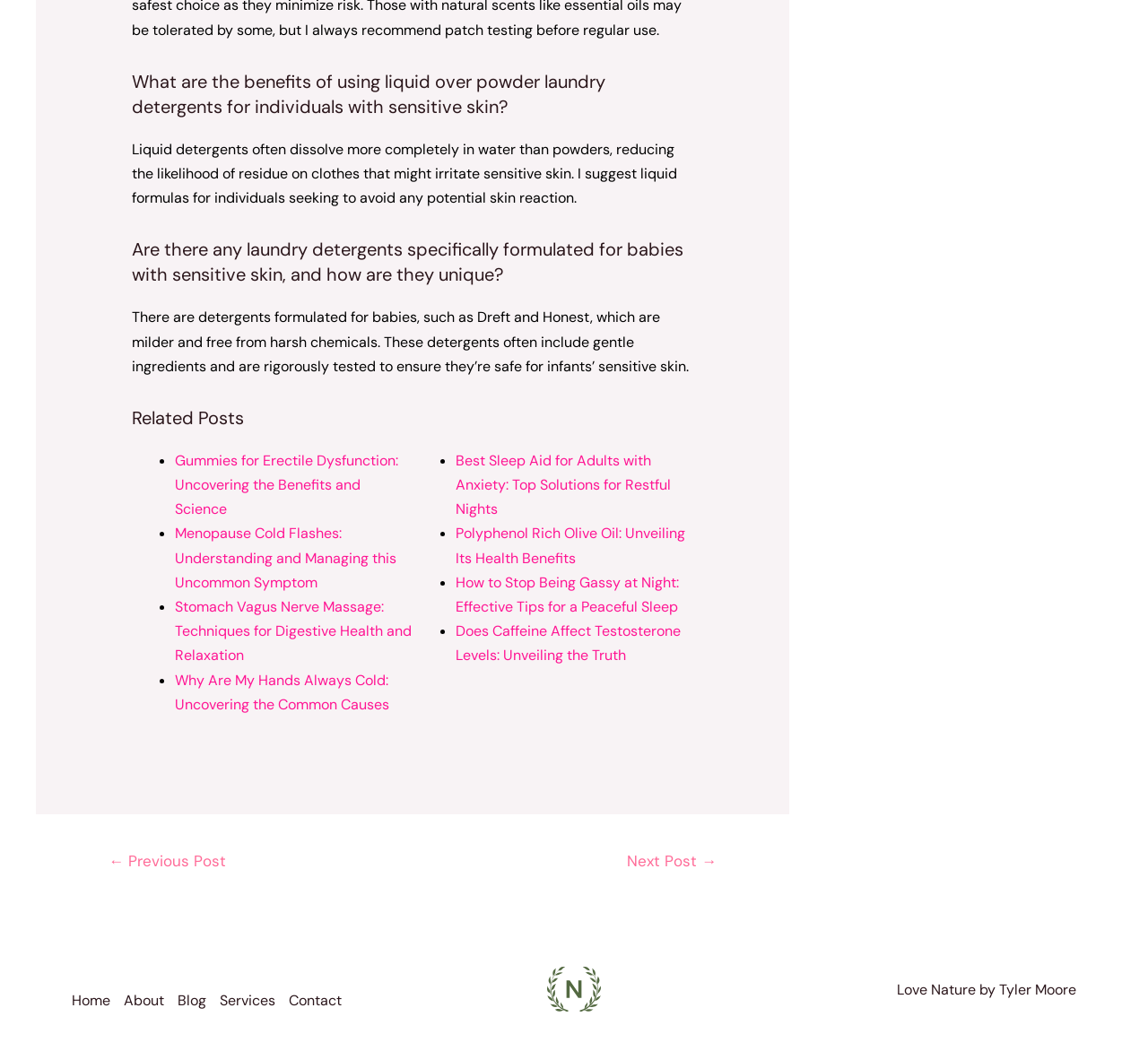Please find and report the bounding box coordinates of the element to click in order to perform the following action: "Read the 'What are the benefits of using liquid over powder laundry detergents for individuals with sensitive skin?' heading". The coordinates should be expressed as four float numbers between 0 and 1, in the format [left, top, right, bottom].

[0.115, 0.065, 0.604, 0.112]